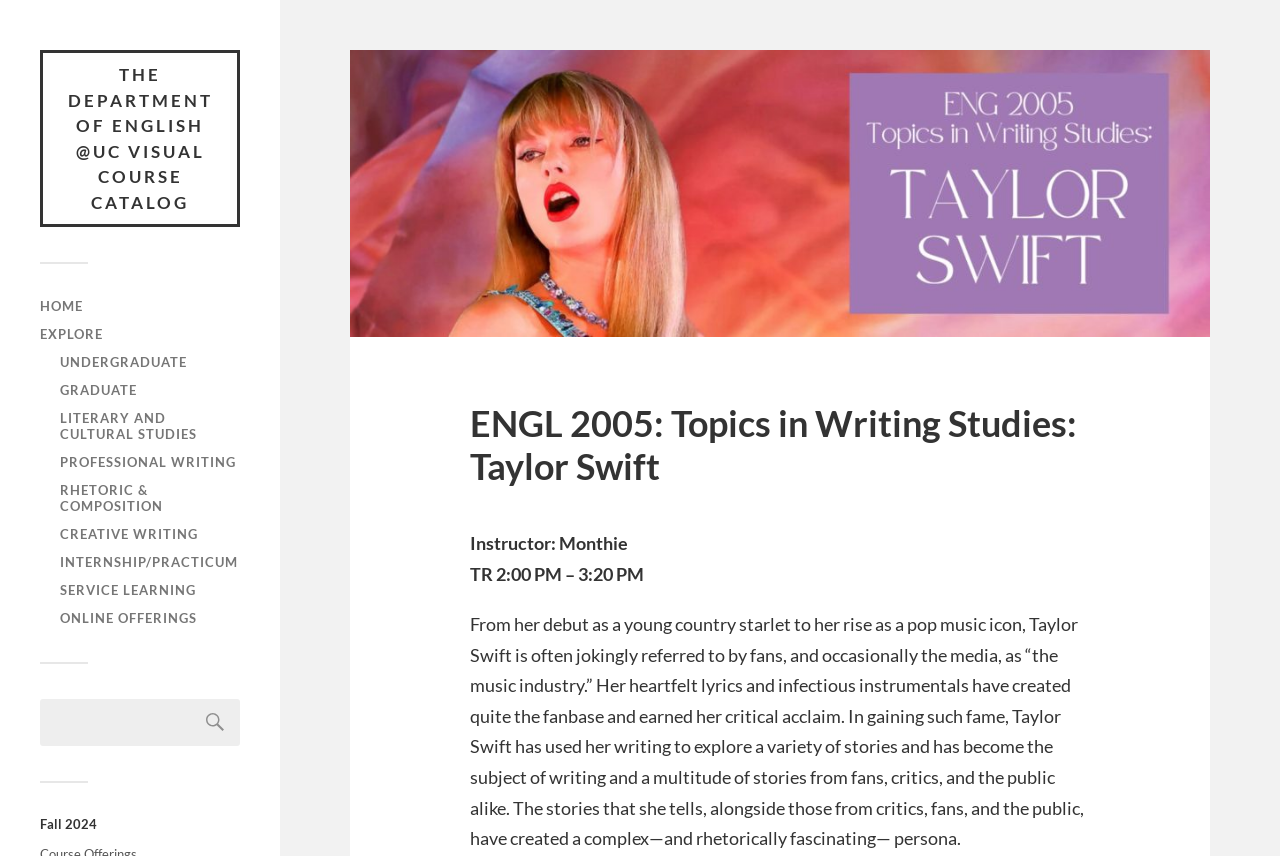Provide a comprehensive caption for the webpage.

This webpage appears to be a course catalog page for ENGL 2005: Topics in Writing Studies: Taylor Swift, offered by the Department of English at UC Visual Course Catalog. 

At the top of the page, there is a row of links, including "THE DEPARTMENT OF ENGLISH @UC VISUAL COURSE CATALOG", "HOME", "EXPLORE", and several links related to academic programs, such as "UNDERGRADUATE", "GRADUATE", and specific fields of study like "LITERARY AND CULTURAL STUDIES" and "CREATIVE WRITING". 

Below these links, there is a search bar with a textbox and a "Search" button. 

The main content of the page is divided into two sections. On the left side, there is a figure, likely an image, that takes up about half of the page's height. On the right side, there is a header section with the course title "ENGL 2005: Topics in Writing Studies: Taylor Swift" and information about the instructor, course schedule, and a brief course description. The course description discusses Taylor Swift's rise to fame, her writing, and how she has become a subject of writing and storytelling by fans, critics, and the public.